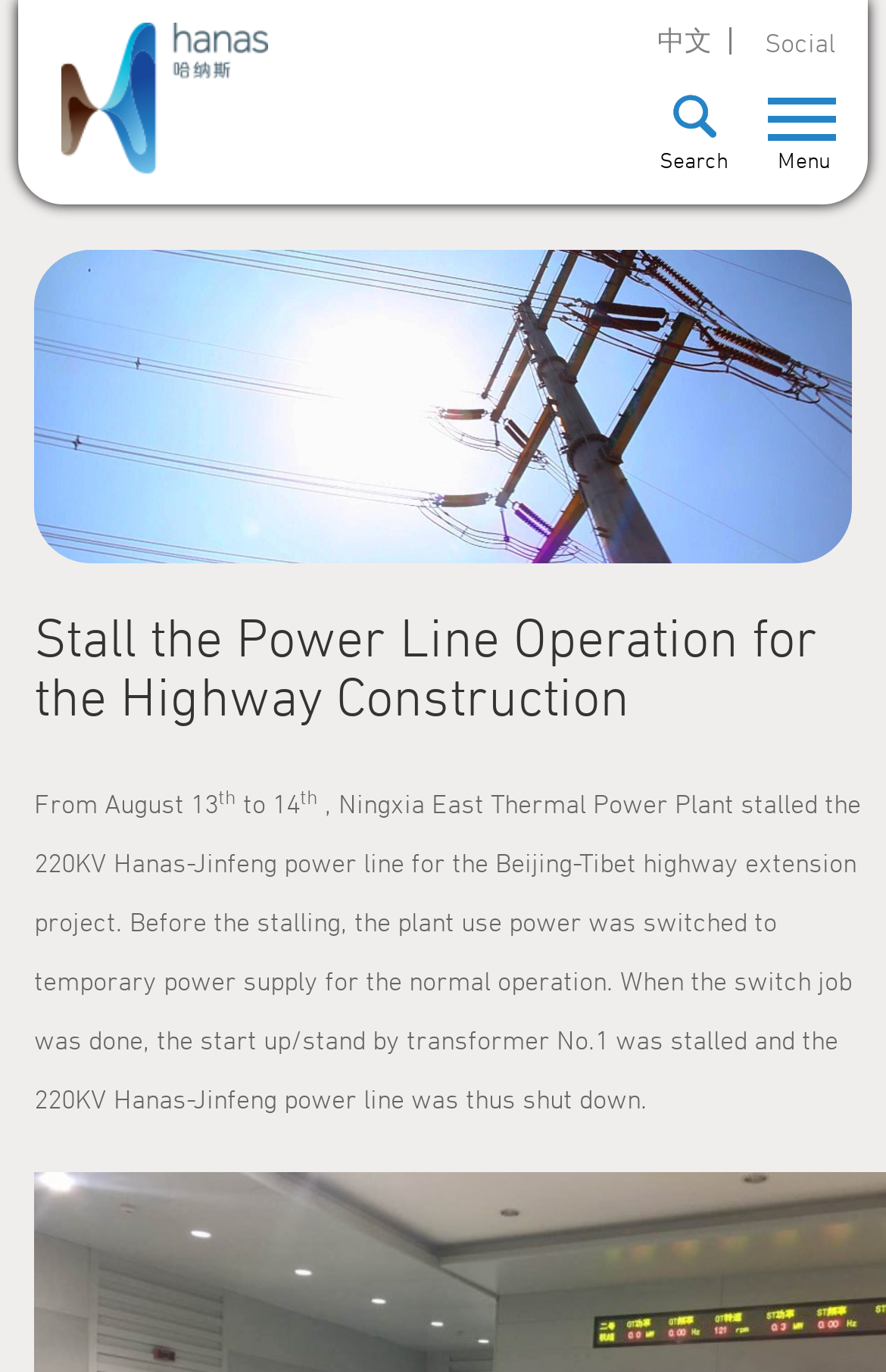What is the voltage of the power line? Please answer the question using a single word or phrase based on the image.

220KV